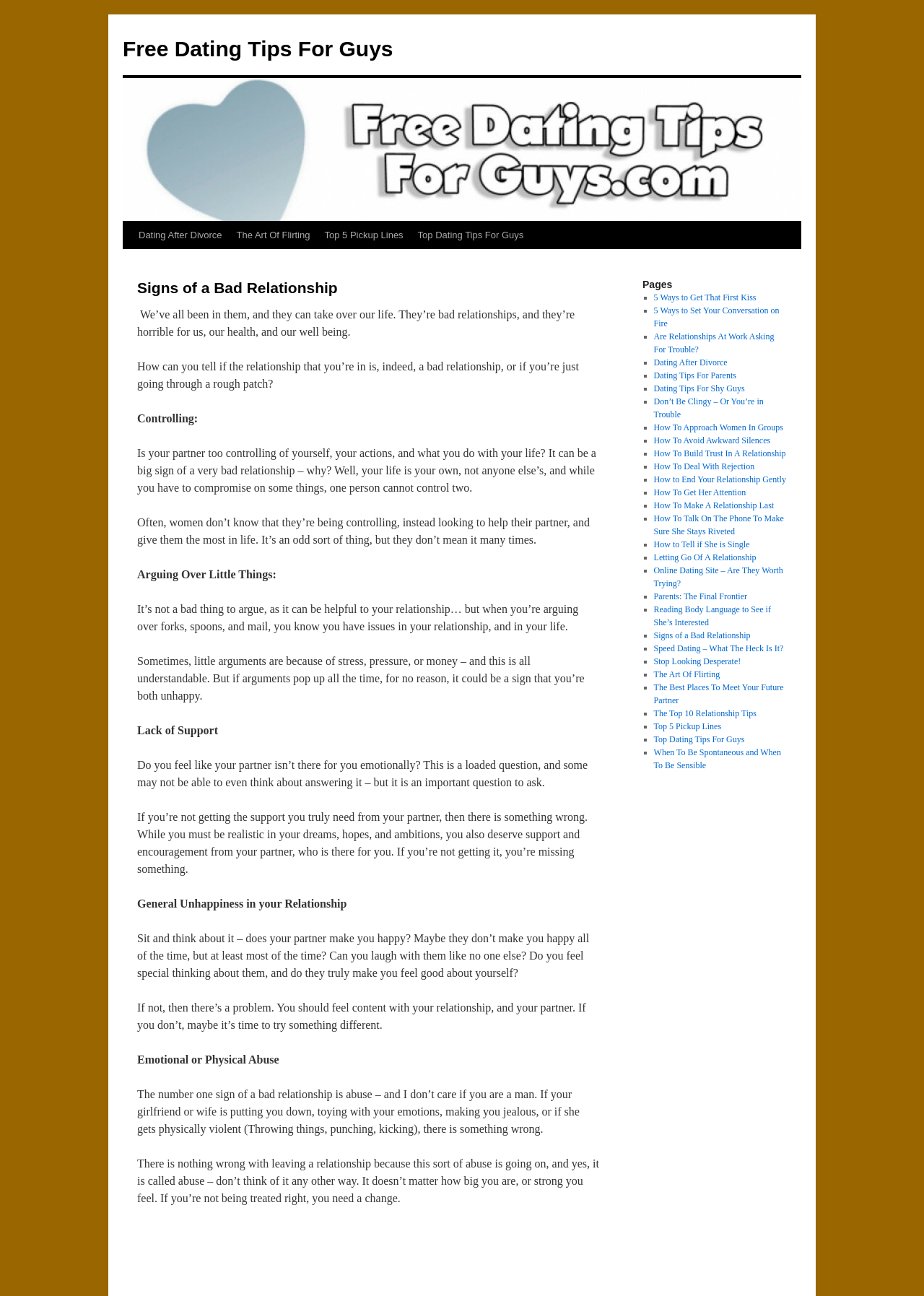Using floating point numbers between 0 and 1, provide the bounding box coordinates in the format (top-left x, top-left y, bottom-right x, bottom-right y). Locate the UI element described here: Letting Go Of A Relationship

[0.707, 0.426, 0.818, 0.434]